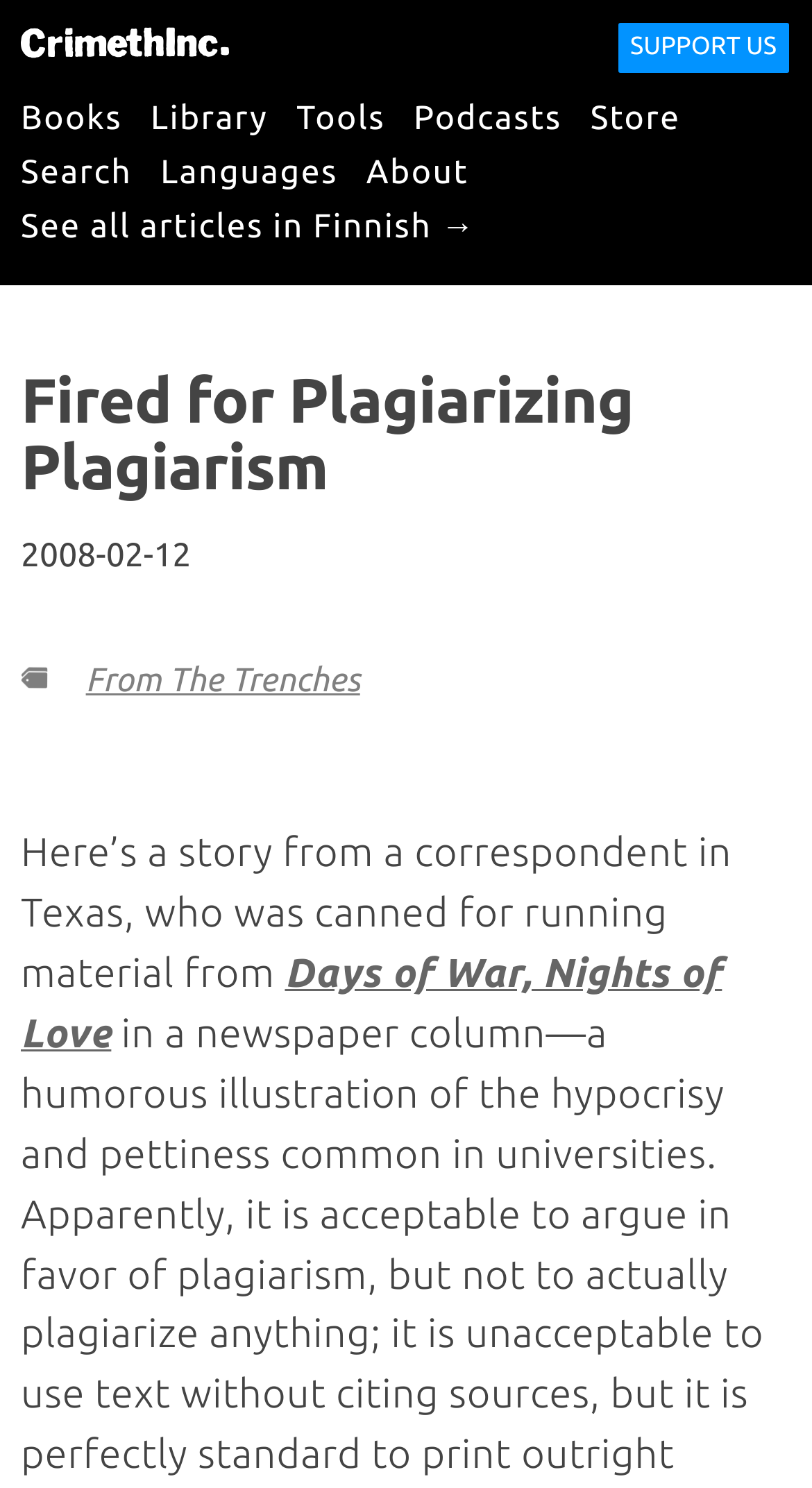Describe all the significant parts and information present on the webpage.

The webpage appears to be an article page from CrimethInc., a publishing organization. At the top left, there is a navigation menu with links to various sections of the website, including "Books", "Library", "Tools", "Podcasts", "Store", and "Search". Below this menu, there is a language selection option and a link to the "About" page.

On the top right, there is a prominent call-to-action button "SUPPORT US". Below this button, the main content of the page begins. The article title "Fired for Plagiarizing Plagiarism" is displayed in a large font, followed by the publication date "2008-02-12". 

To the right of the publication date, there is a small image. Below the image, there is a link to "From The Trenches", which may be the category or section of the article. The article text begins with the sentence "Here’s a story from a correspondent in Texas, who was canned for running material from", which is followed by a link to "Days of War, Nights of Love", likely a book title.